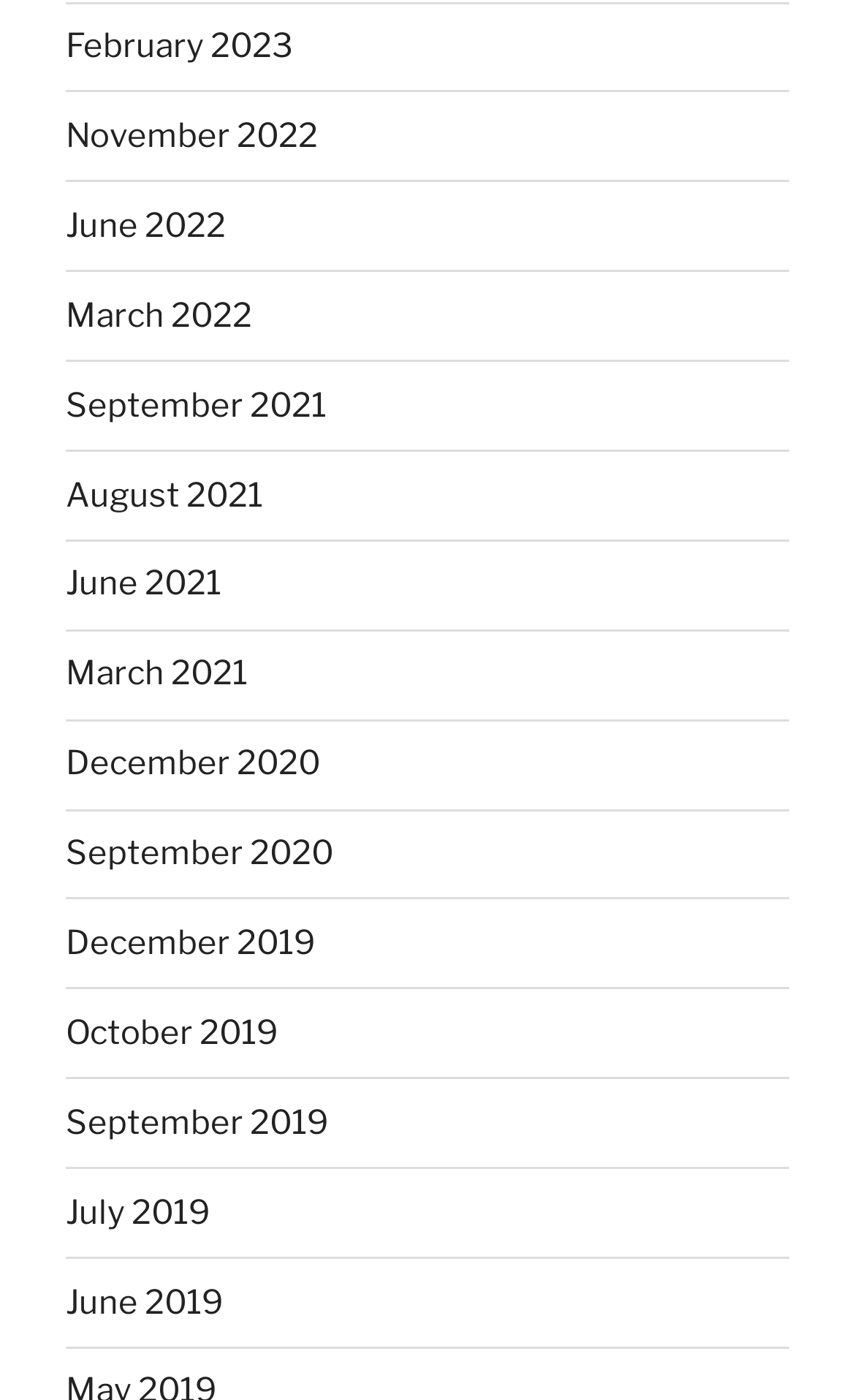Answer the question below using just one word or a short phrase: 
What is the latest month available on this webpage?

February 2023